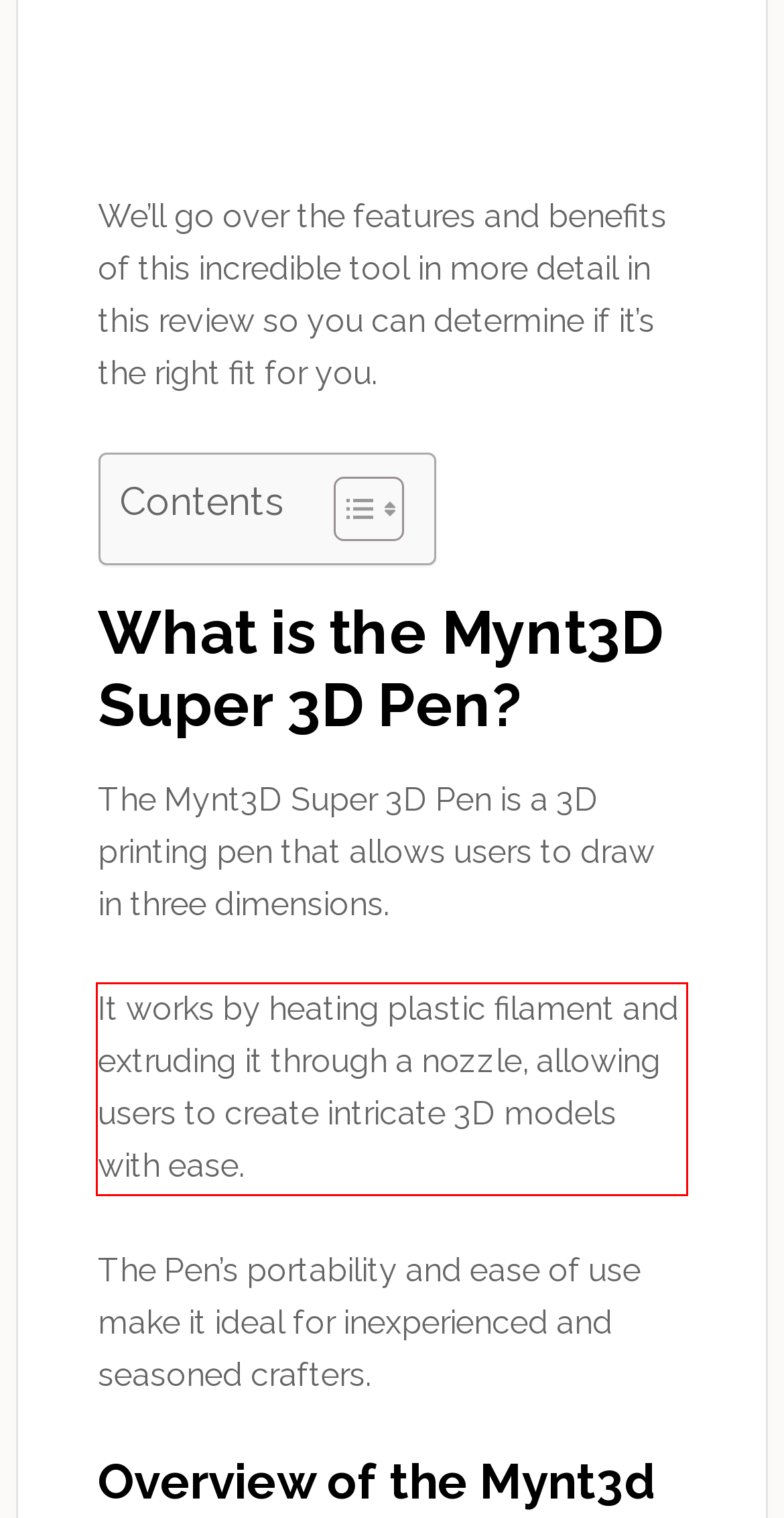From the given screenshot of a webpage, identify the red bounding box and extract the text content within it.

It works by heating plastic filament and extruding it through a nozzle, allowing users to create intricate 3D models with ease.